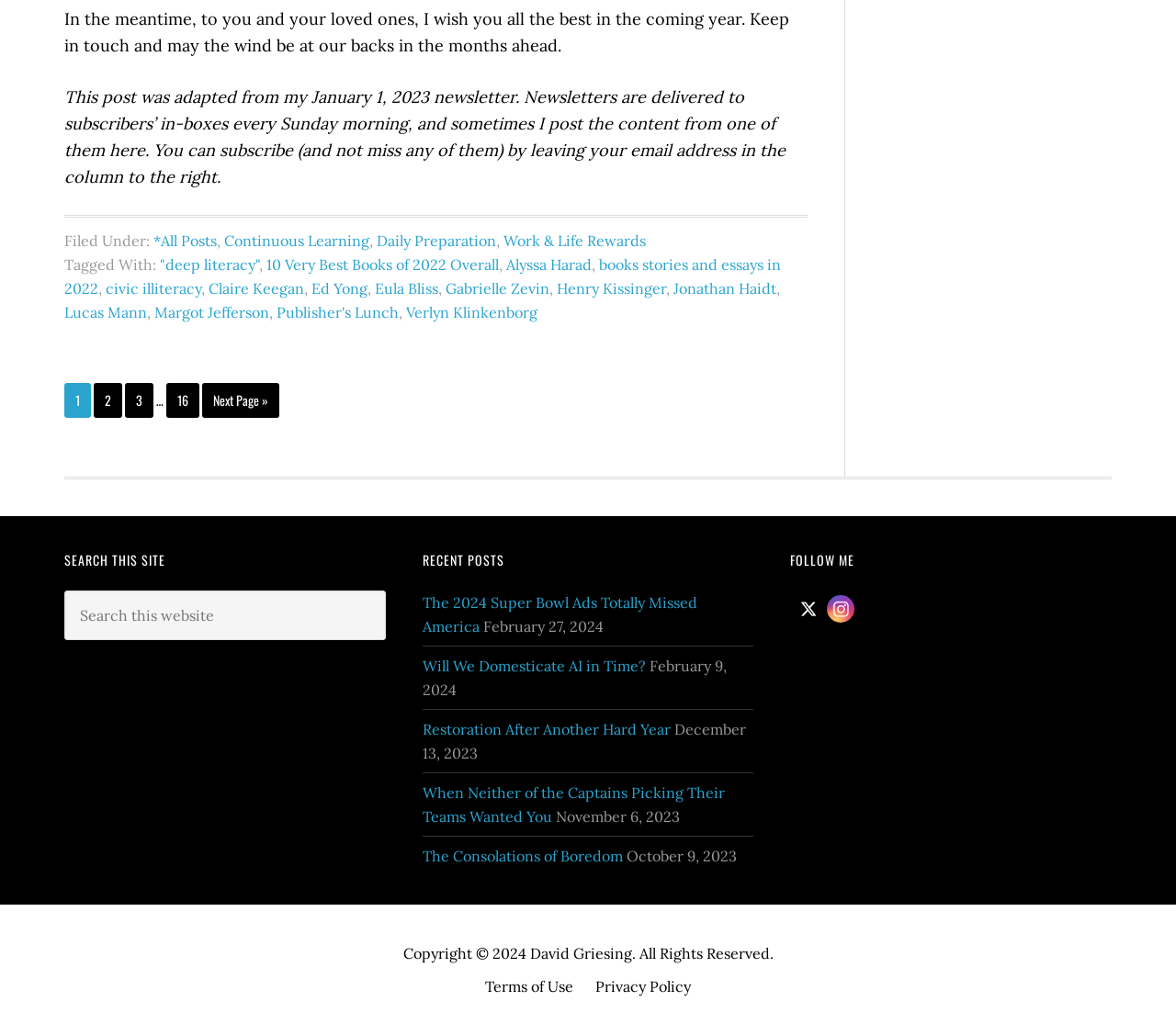Pinpoint the bounding box coordinates of the element to be clicked to execute the instruction: "Follow David Griesing on Twitter".

[0.676, 0.575, 0.699, 0.602]